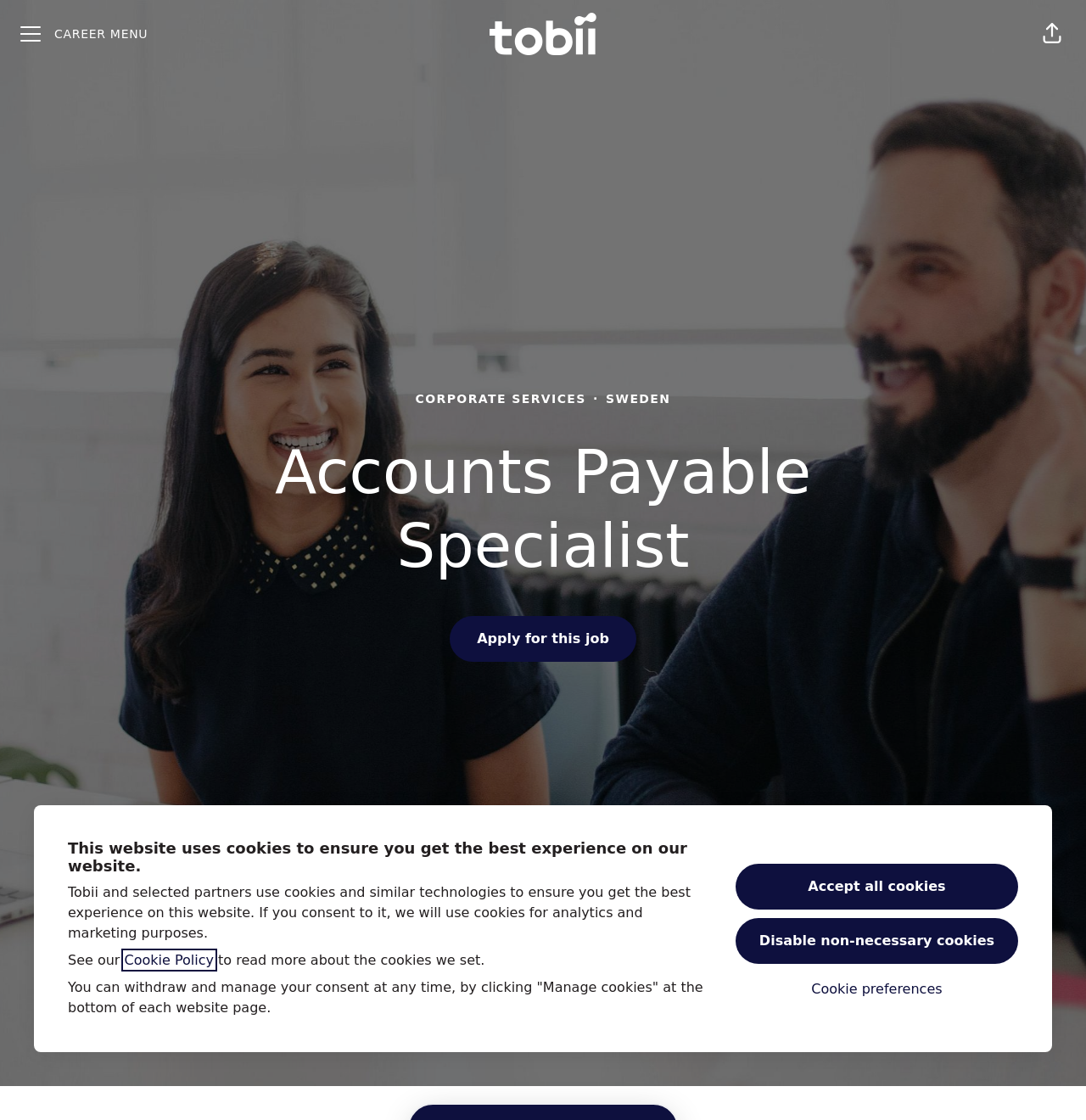What is the action of the 'Apply for this job' button?
Answer the question with detailed information derived from the image.

I determined the action of the 'Apply for this job' button by its text and location on the webpage, indicating that it is used to apply for the Accounts Payable Specialist job posting.